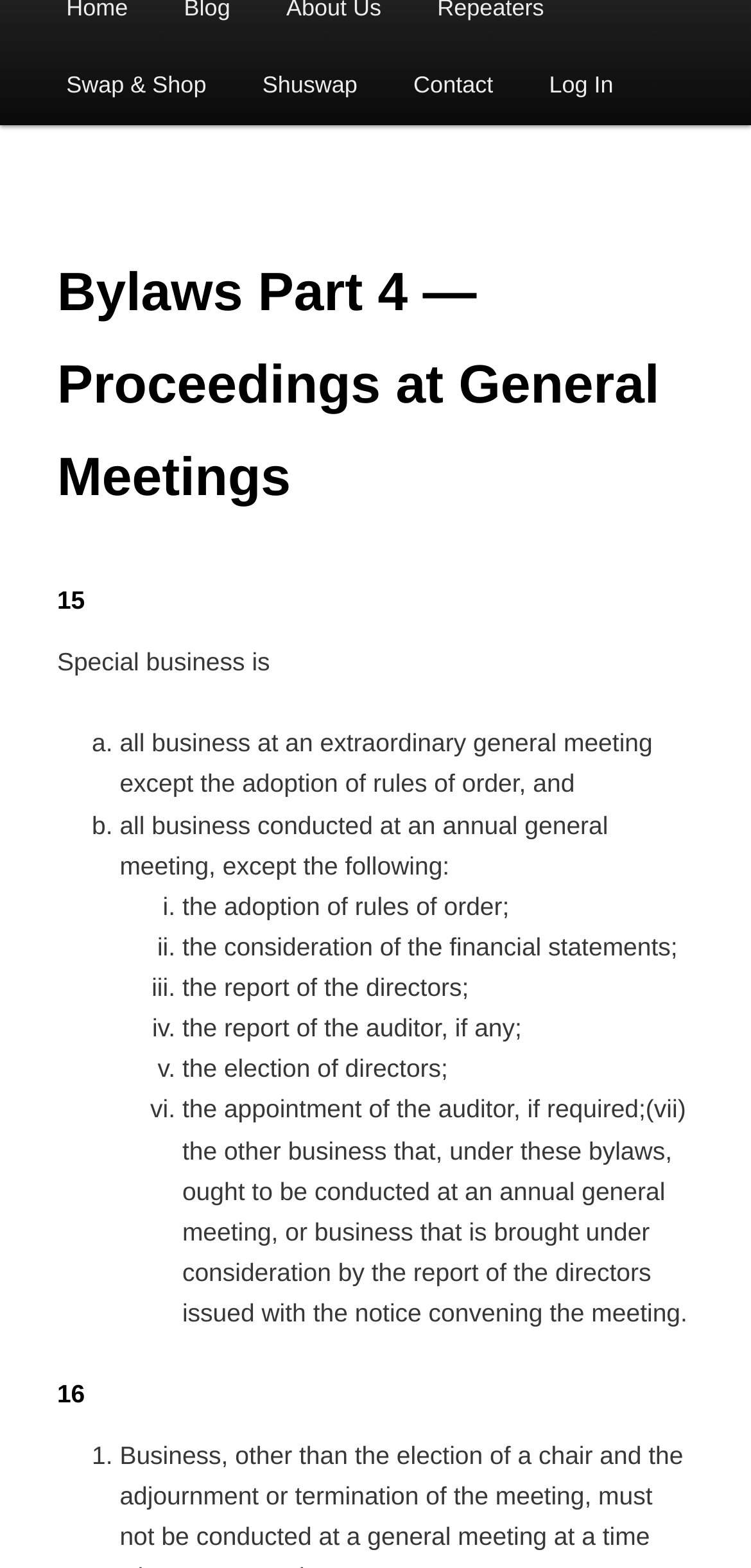Please determine the bounding box of the UI element that matches this description: info@davidhortoncontractors.co.uk. The coordinates should be given as (top-left x, top-left y, bottom-right x, bottom-right y), with all values between 0 and 1.

None